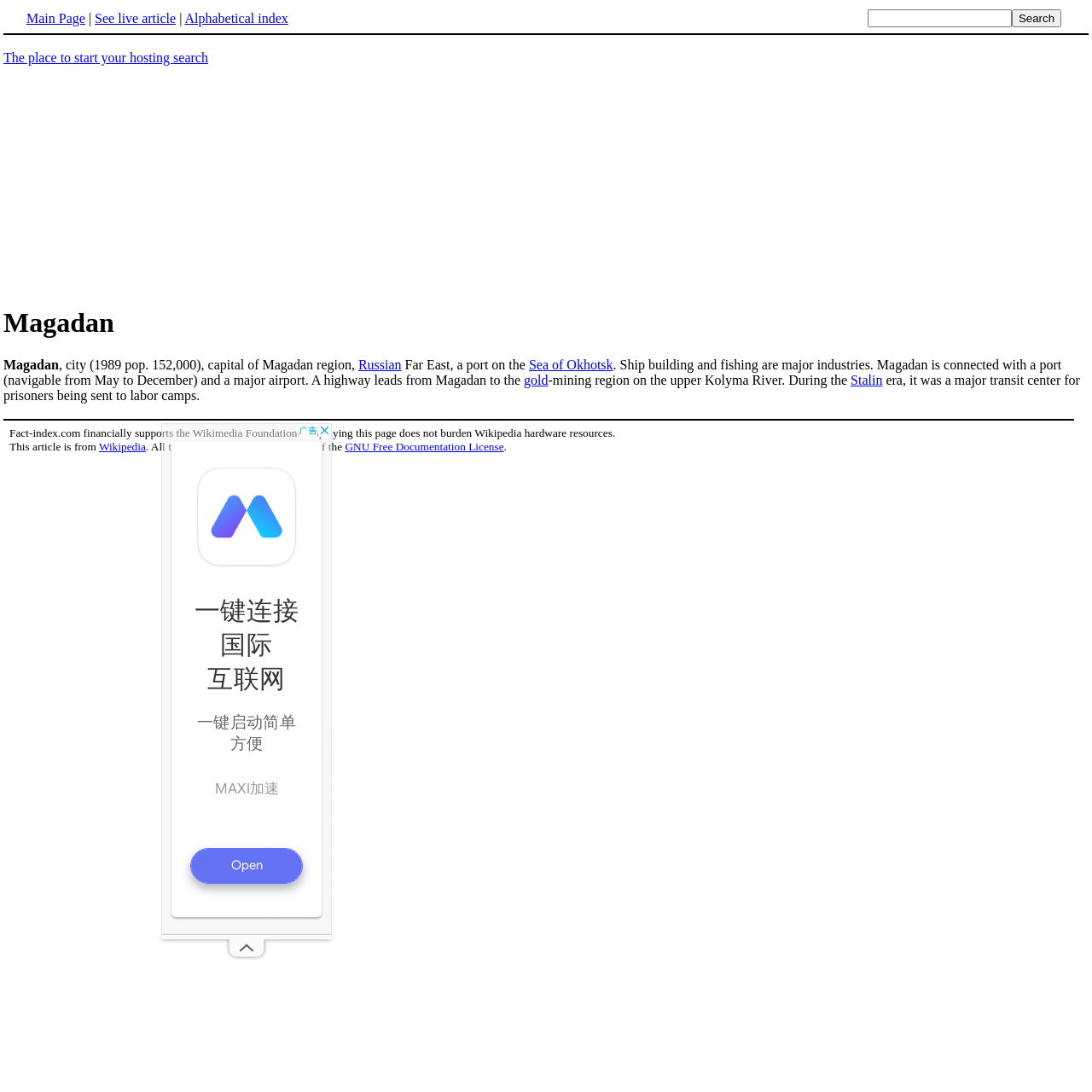What is the population of Magadan?
Provide an in-depth and detailed explanation in response to the question.

The answer can be found in the second paragraph of the webpage, which states 'city (1989 pop. 152,000), capital of Magadan region,'.